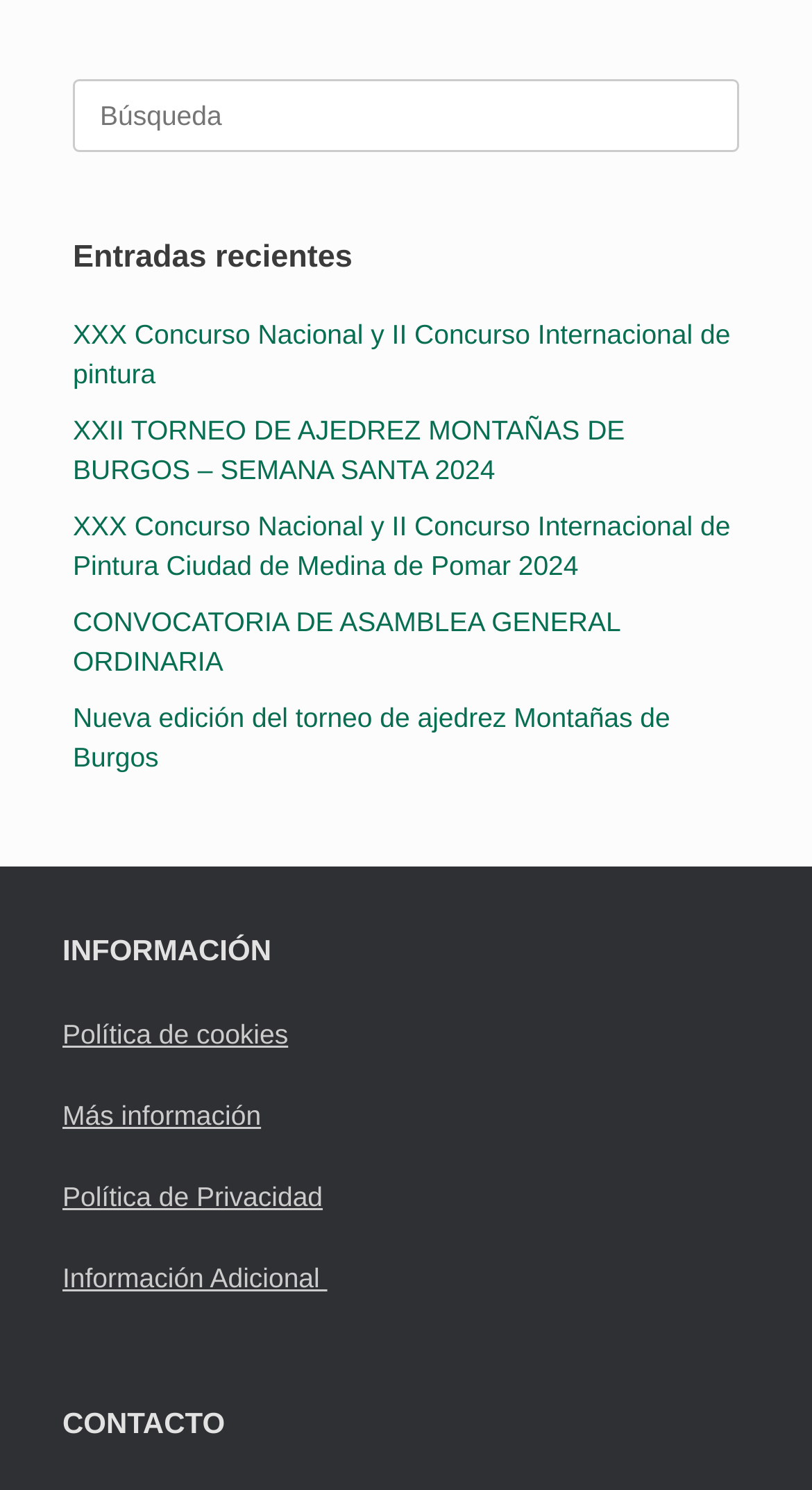Please locate the clickable area by providing the bounding box coordinates to follow this instruction: "Contact through Información Adicional".

[0.077, 0.847, 0.403, 0.868]